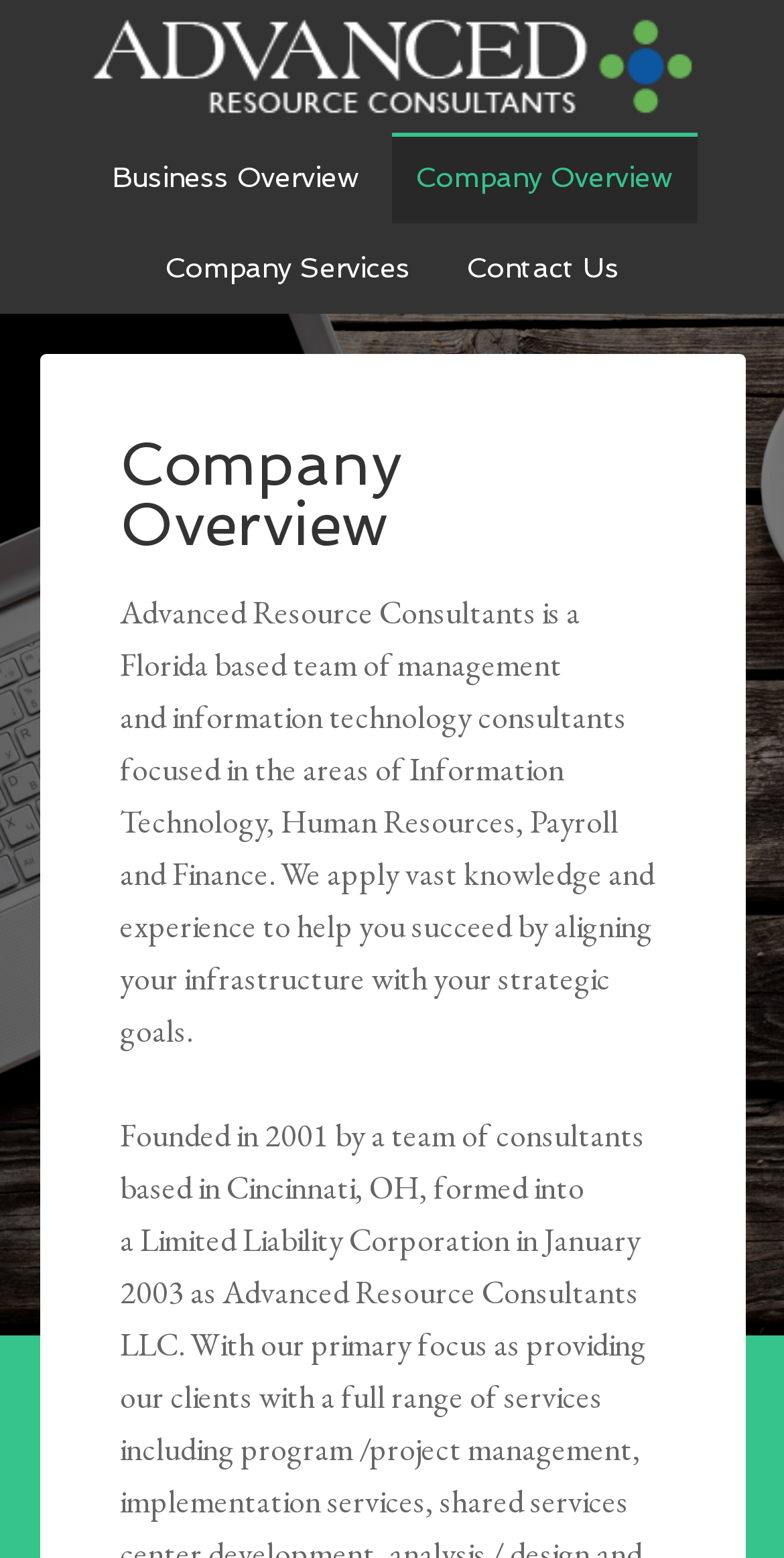Identify the bounding box of the HTML element described as: "Advanced Resource Consultants".

[0.05, 0.0, 0.95, 0.077]